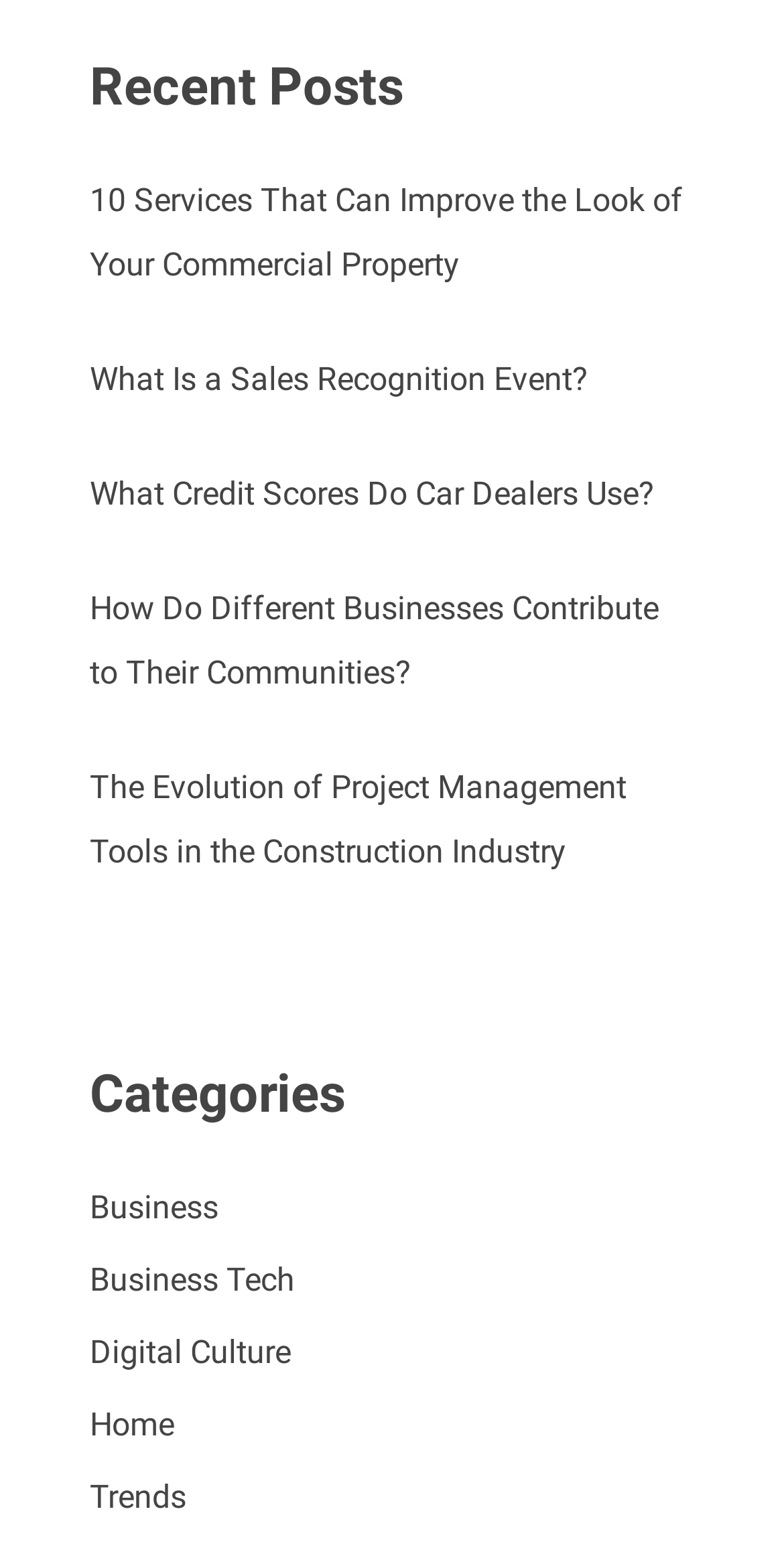How many categories are listed?
From the screenshot, supply a one-word or short-phrase answer.

5